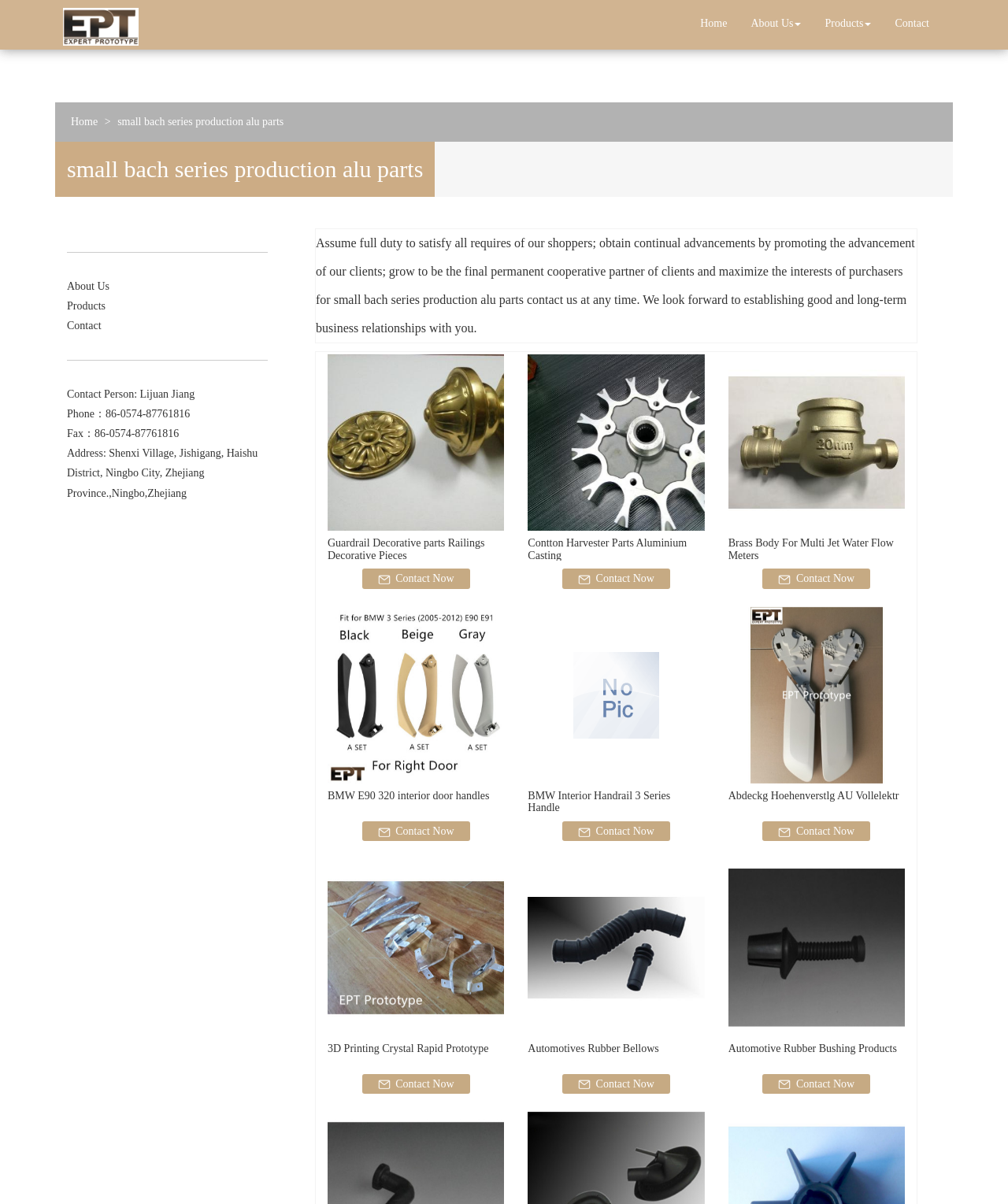Please identify the bounding box coordinates of the element's region that I should click in order to complete the following instruction: "Contact 'Lijuan Jiang'". The bounding box coordinates consist of four float numbers between 0 and 1, i.e., [left, top, right, bottom].

[0.066, 0.322, 0.193, 0.332]